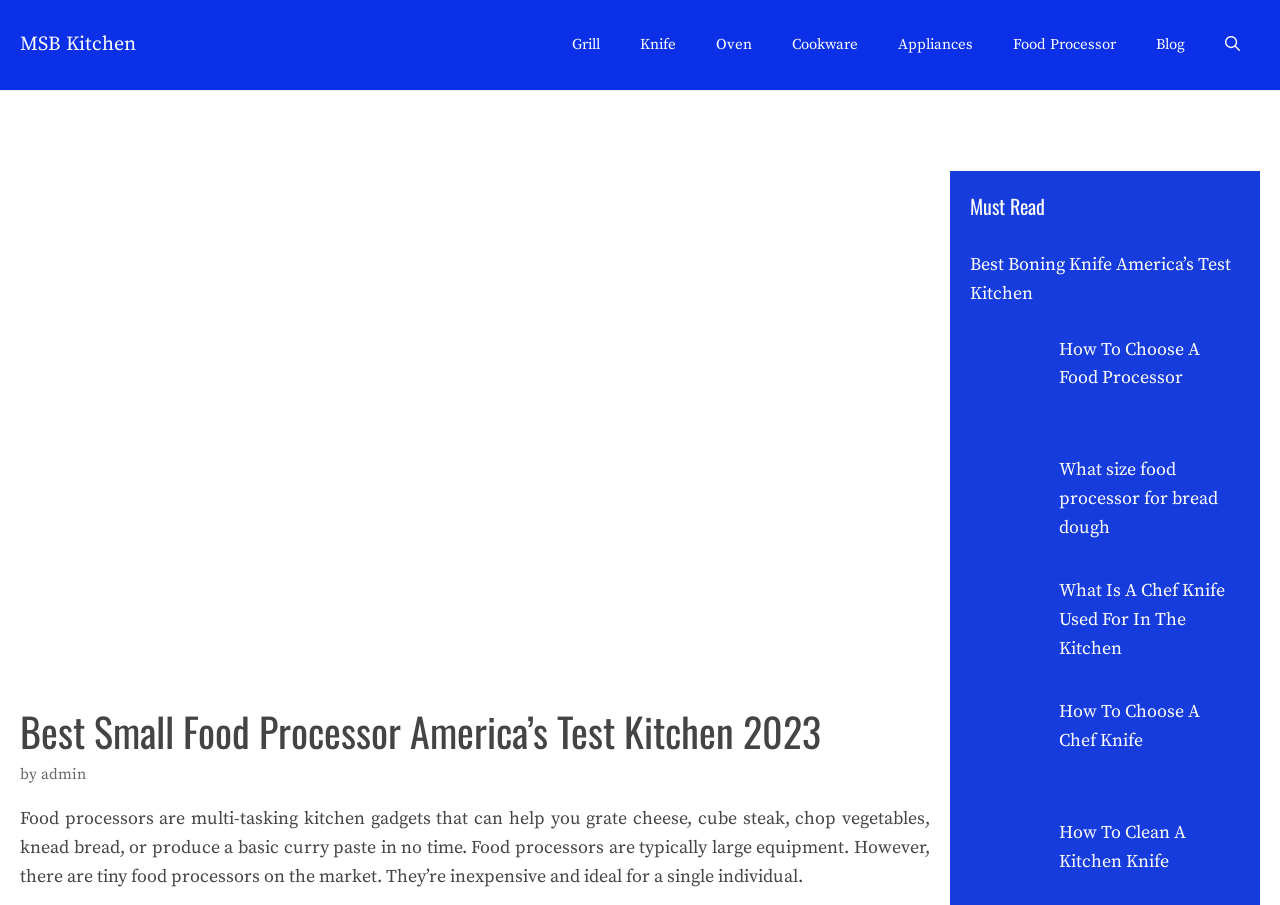What is the purpose of a food processor?
Answer the question in as much detail as possible.

According to the text 'Food processors are multi-tasking kitchen gadgets that can help you grate cheese, cube steak, chop vegetables, knead bread, or produce a basic curry paste...', a food processor is a multi-tasking kitchen gadget that can perform various tasks.